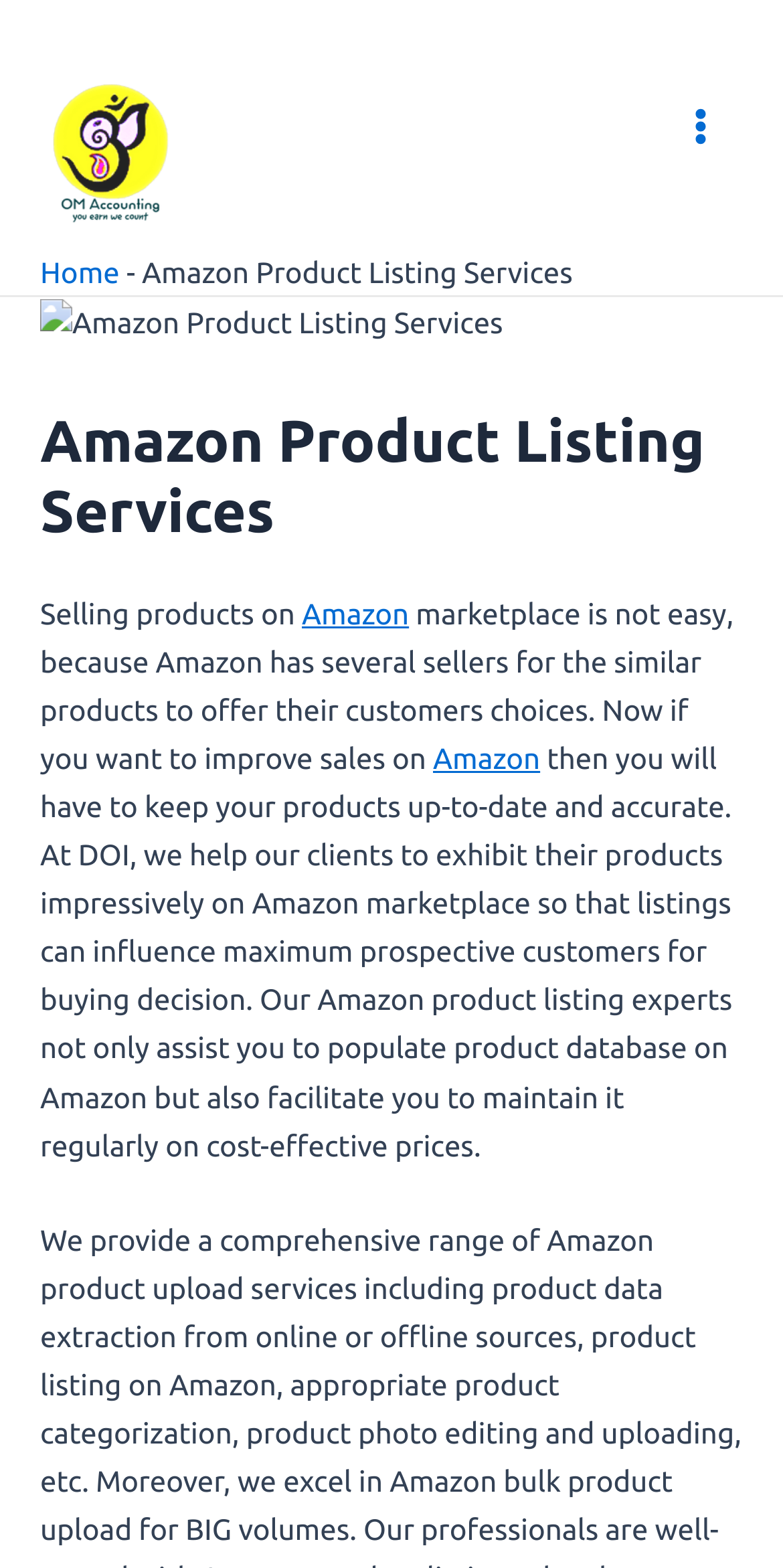Can you identify and provide the main heading of the webpage?

Amazon Product Listing Services